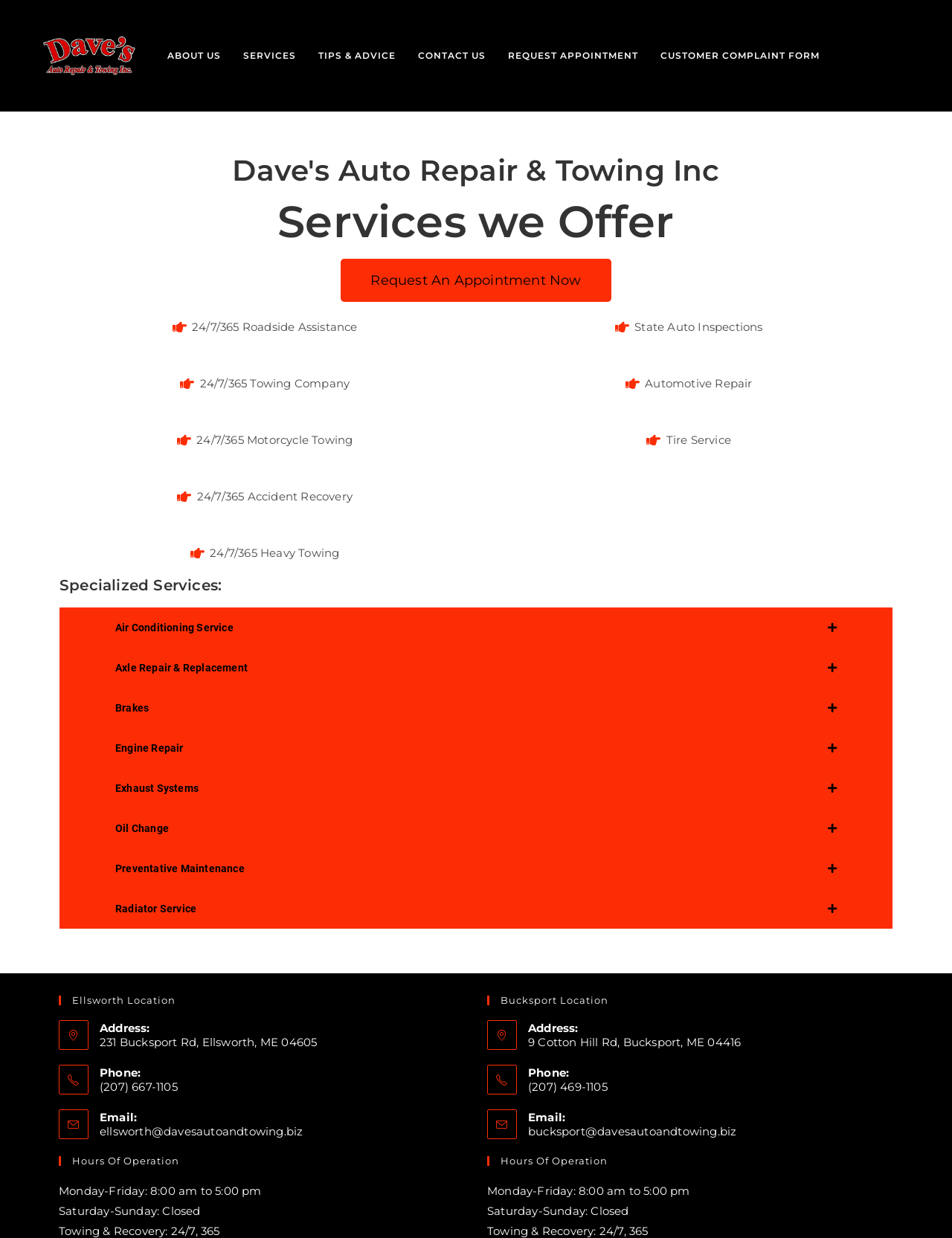Pinpoint the bounding box coordinates of the element that must be clicked to accomplish the following instruction: "Click on ABOUT US". The coordinates should be in the format of four float numbers between 0 and 1, i.e., [left, top, right, bottom].

[0.164, 0.0, 0.244, 0.09]